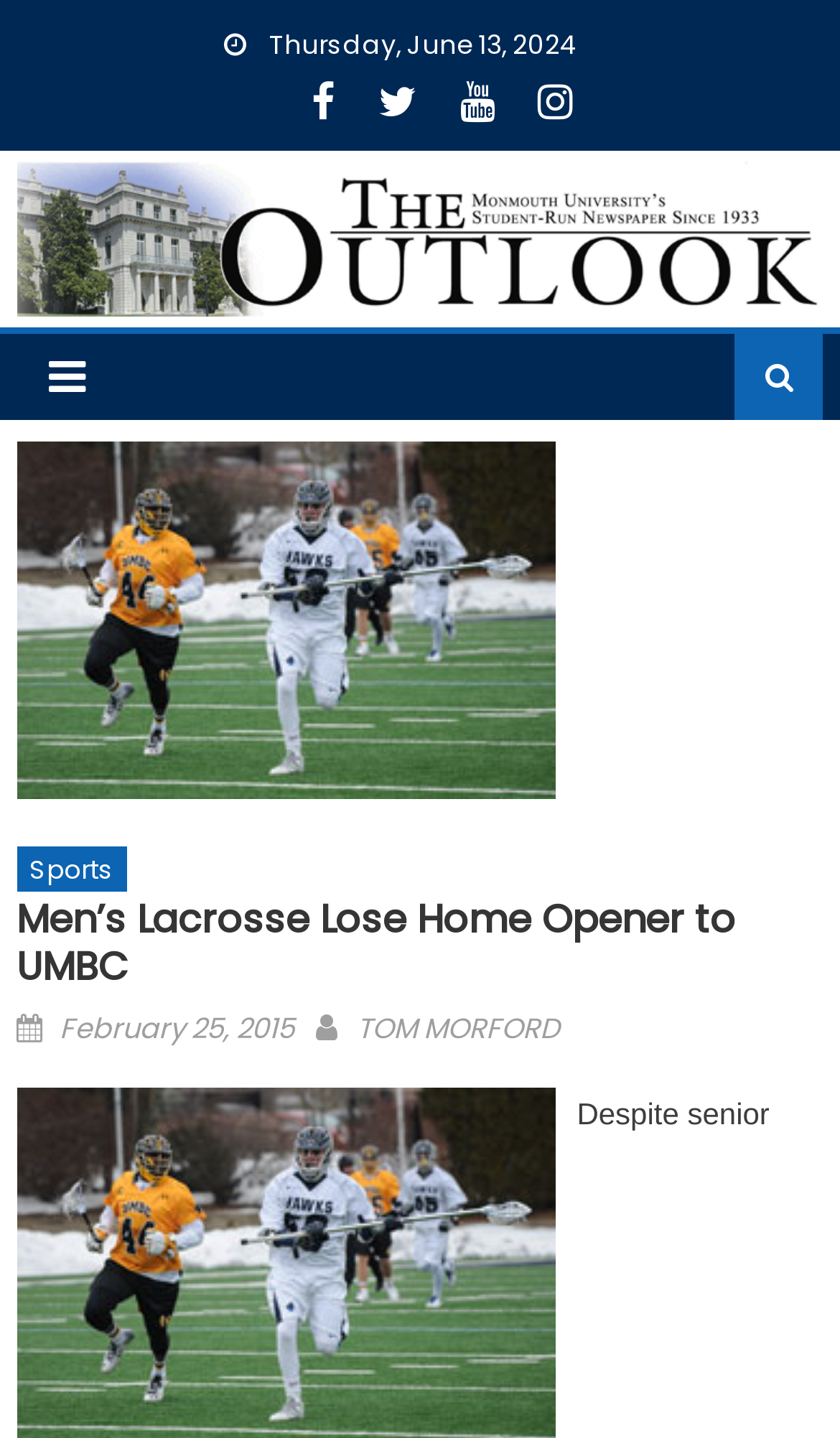Who is the author of the article?
Please provide a single word or phrase as your answer based on the screenshot.

TOM MORFORD